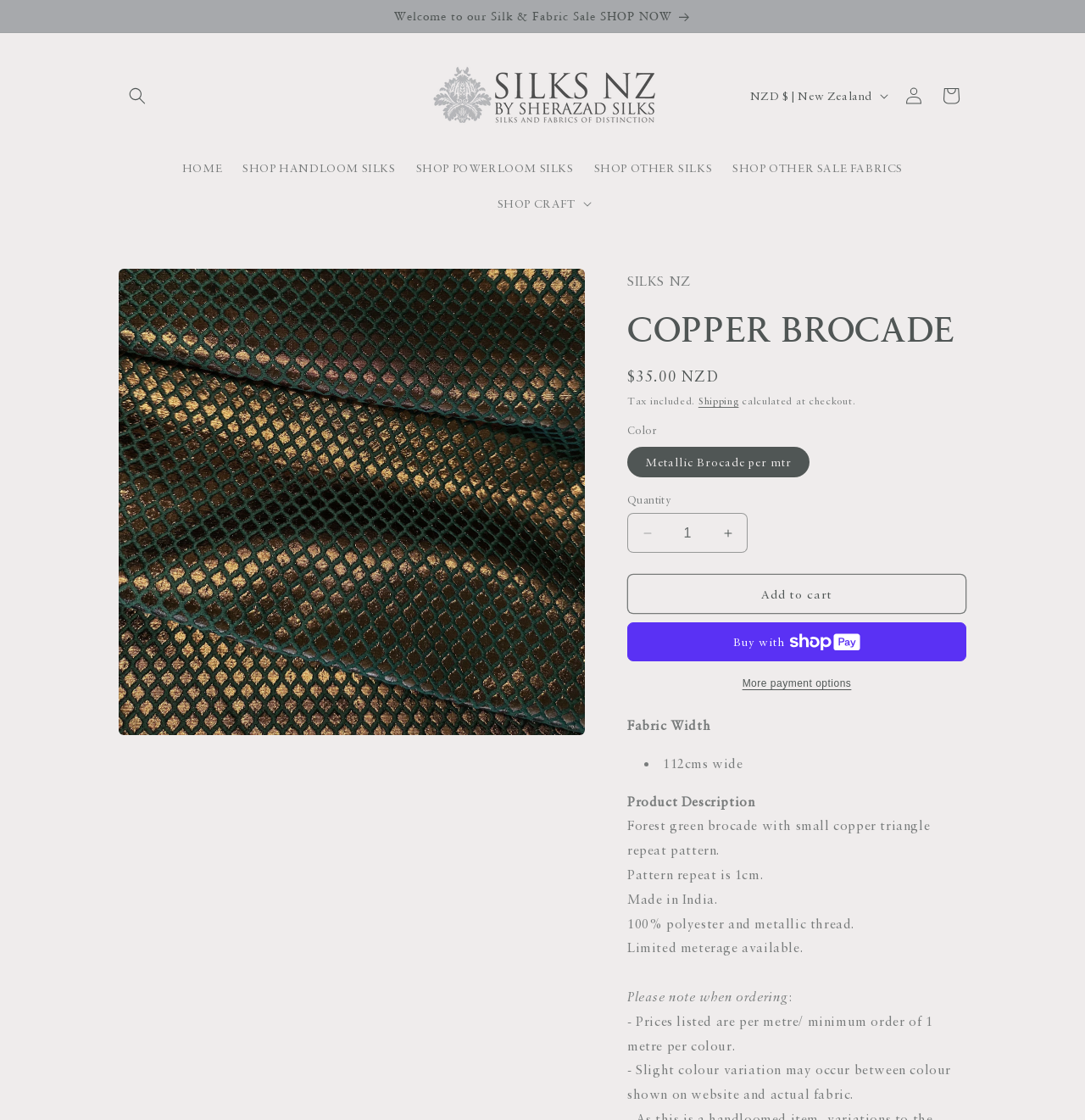Can you look at the image and give a comprehensive answer to the question:
Where is the fabric made?

The product description section states that the fabric is 'Made in India'.